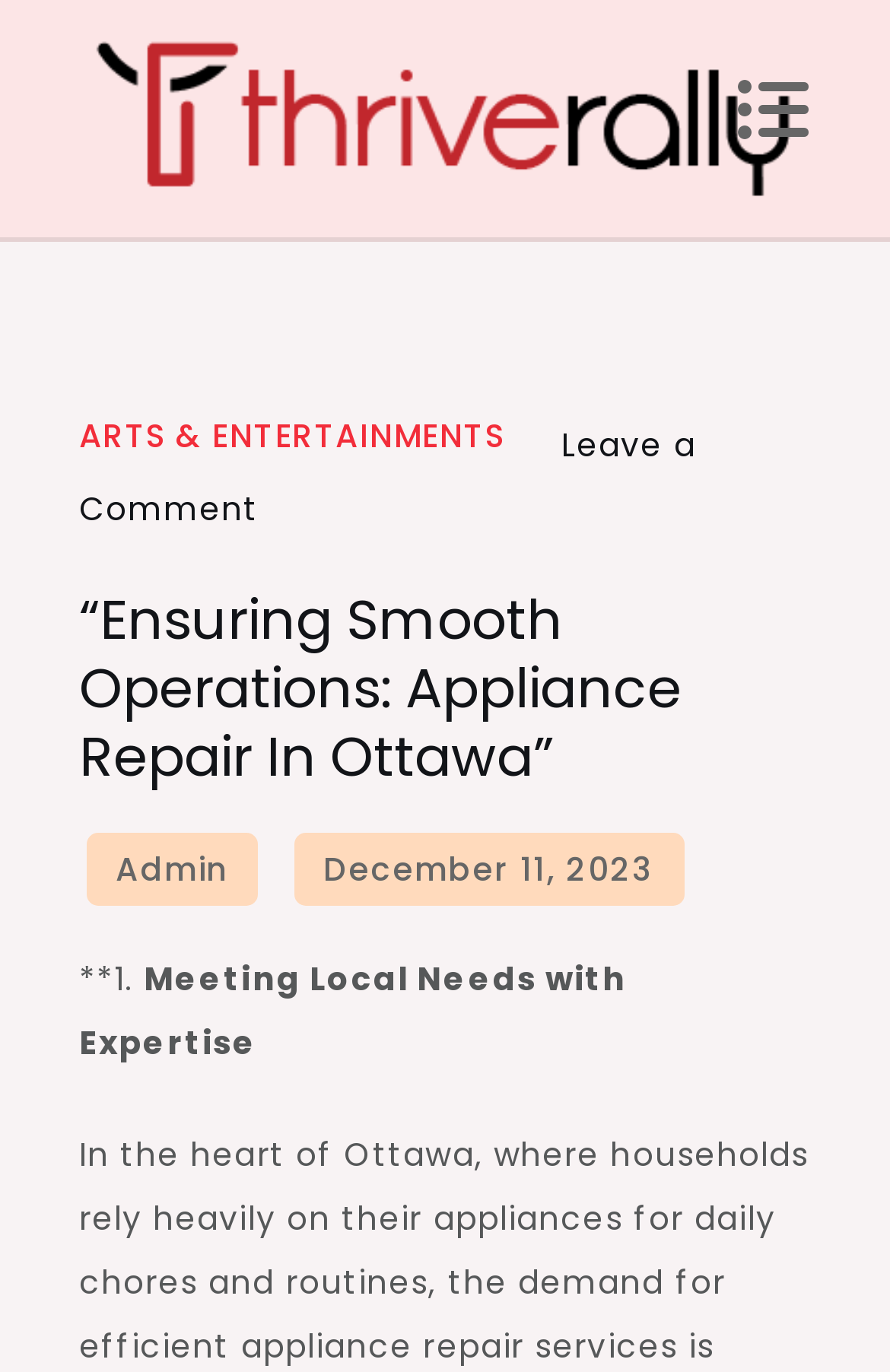Answer in one word or a short phrase: 
What is the topic of the article?

Appliance Repair in Ottawa